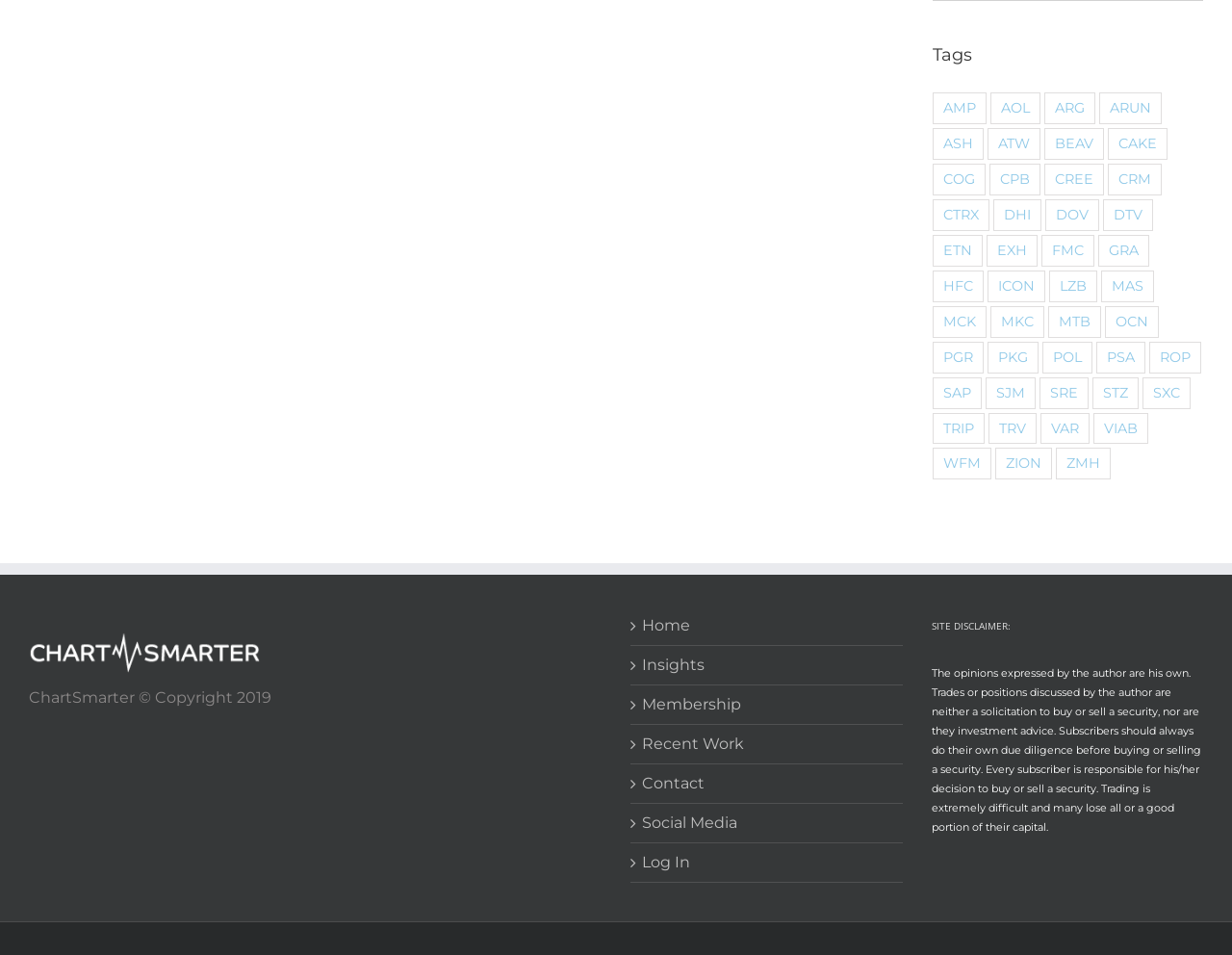Bounding box coordinates are to be given in the format (top-left x, top-left y, bottom-right x, bottom-right y). All values must be floating point numbers between 0 and 1. Provide the bounding box coordinate for the UI element described as: Social Media

[0.521, 0.852, 0.725, 0.872]